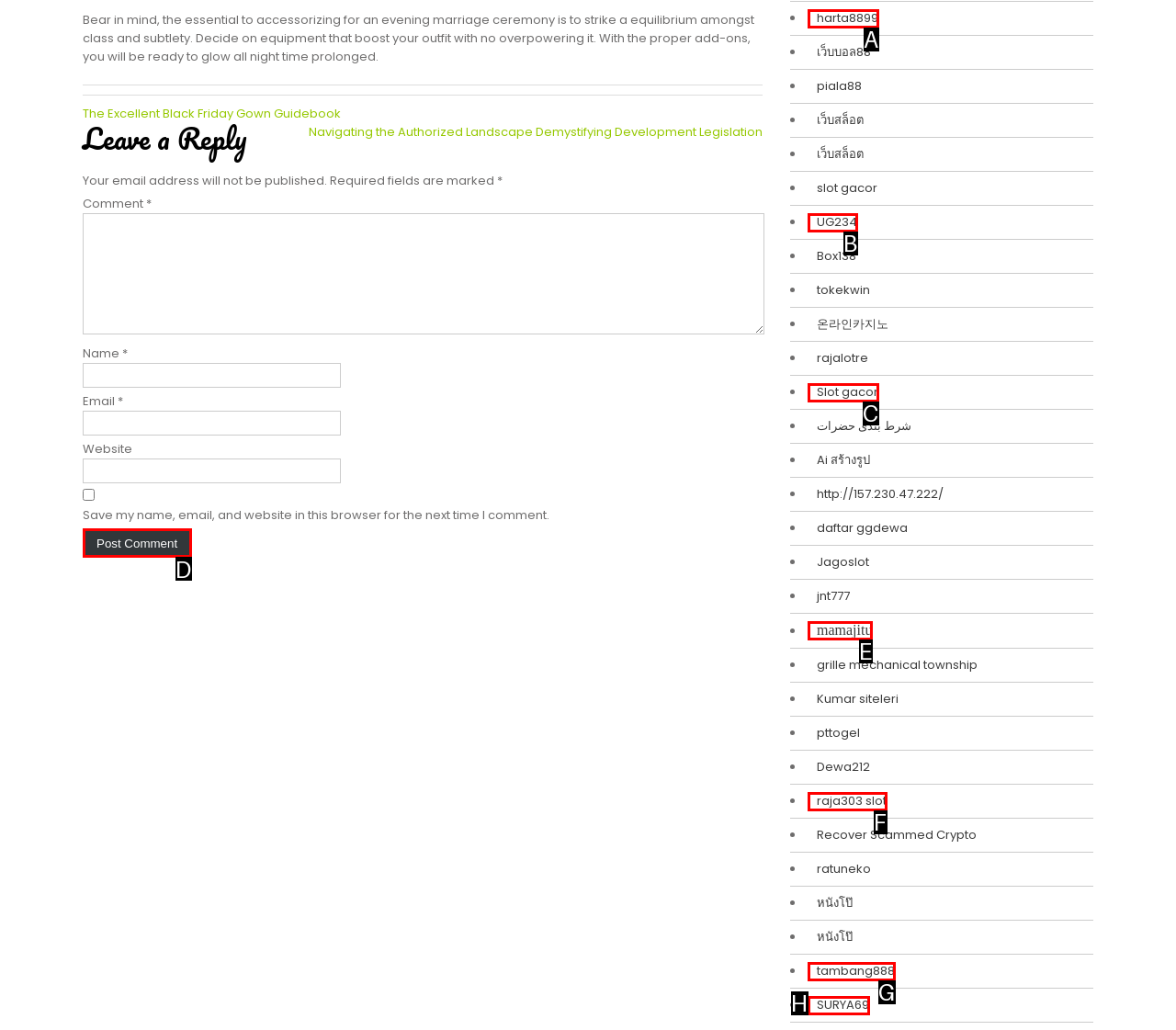Determine which option matches the description: Slot gacor. Answer using the letter of the option.

C